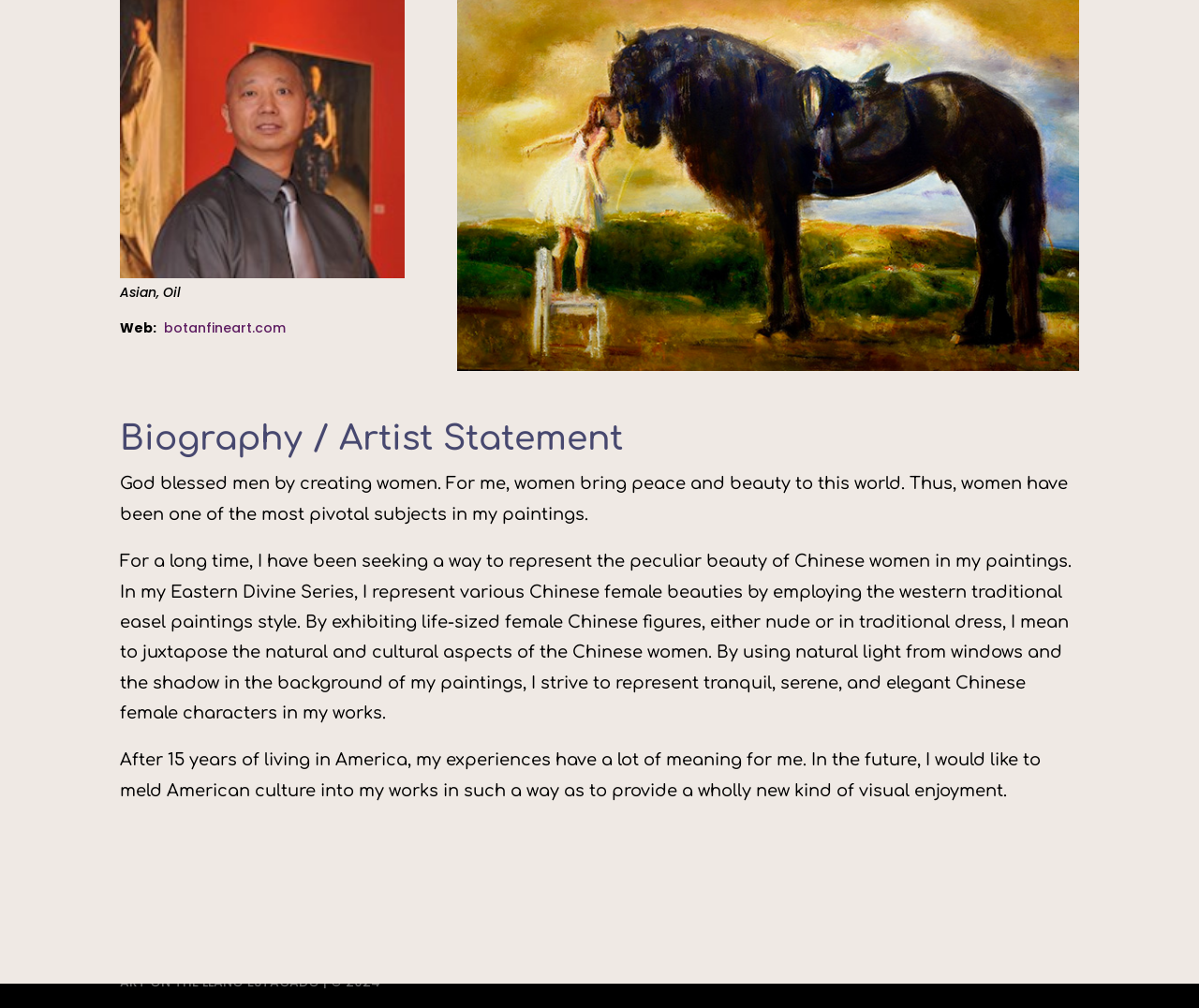Determine the bounding box coordinates of the UI element that matches the following description: "Back to All Artists". The coordinates should be four float numbers between 0 and 1 in the format [left, top, right, bottom].

[0.1, 0.856, 0.334, 0.905]